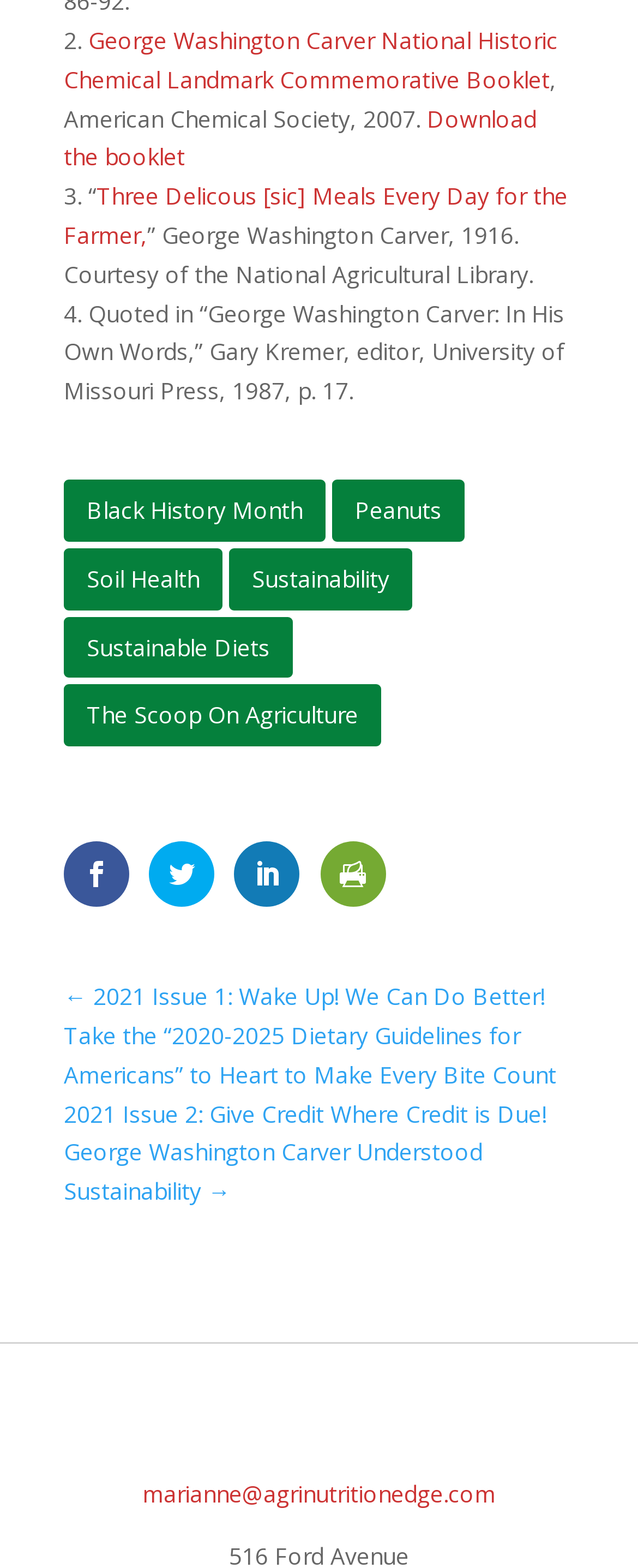Please specify the coordinates of the bounding box for the element that should be clicked to carry out this instruction: "Contact marianne". The coordinates must be four float numbers between 0 and 1, formatted as [left, top, right, bottom].

[0.223, 0.943, 0.777, 0.962]